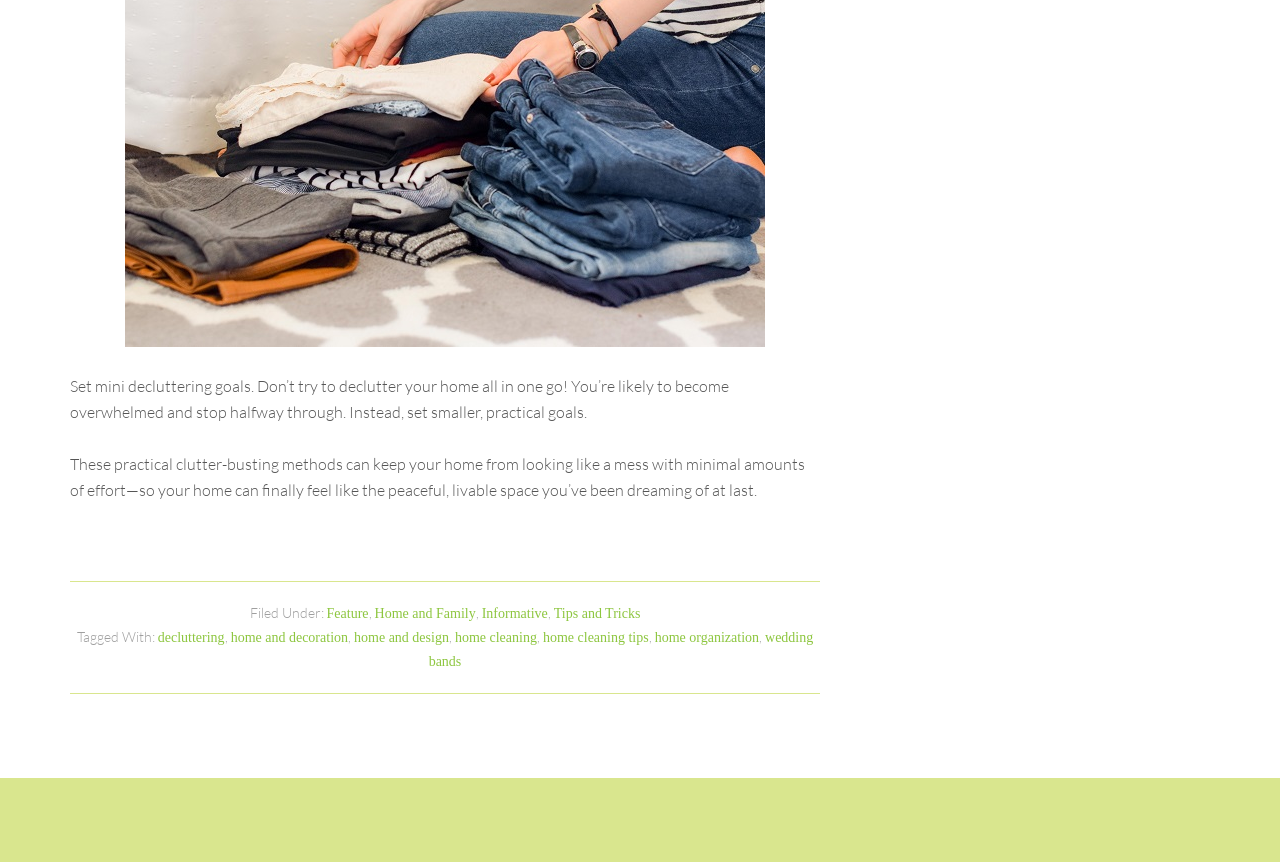Is the article providing tips or general information?
Give a single word or phrase as your answer by examining the image.

Tips